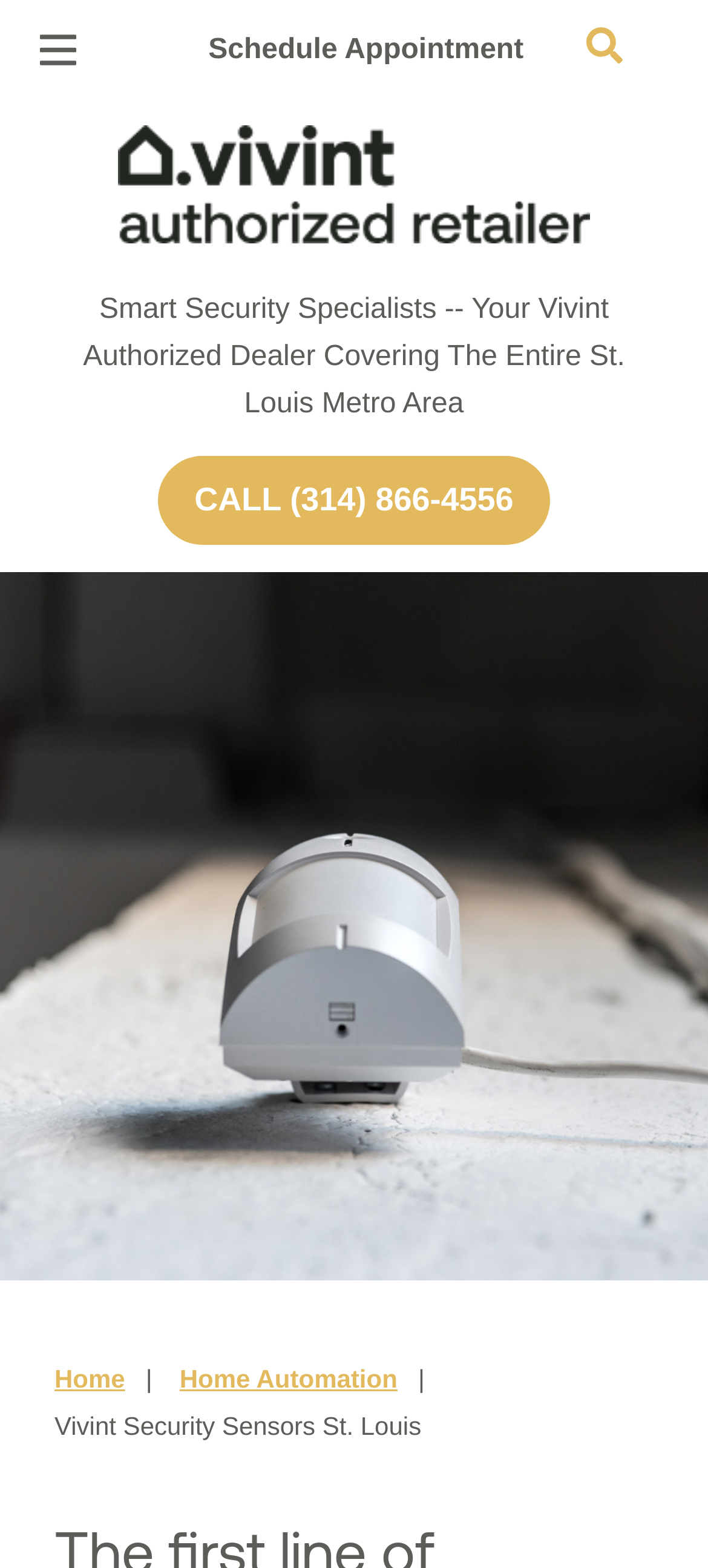What is the purpose of the security sensors?
Provide a detailed answer to the question using information from the image.

The purpose of the security sensors is to serve as the first line of defense, which is mentioned in the meta description of the webpage.